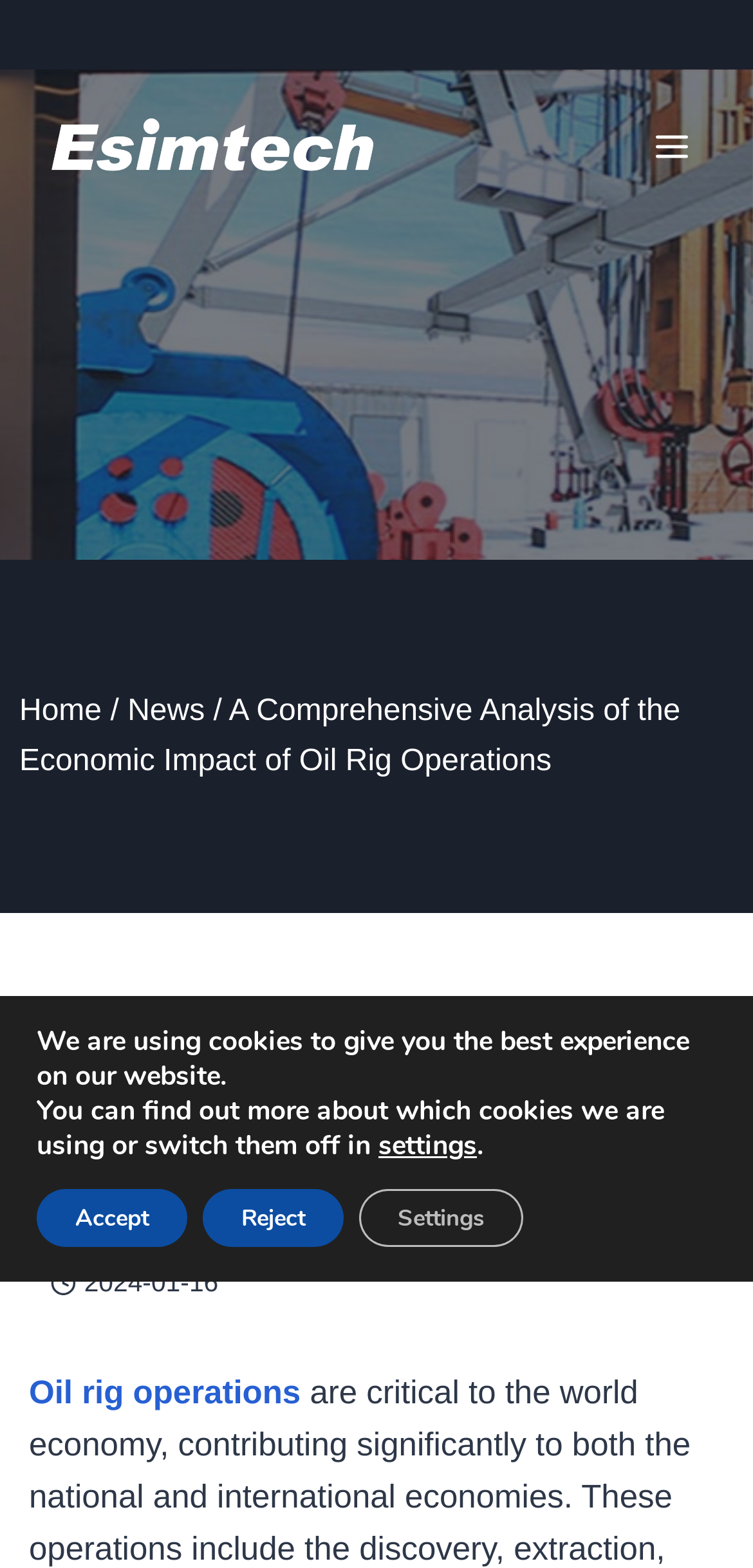Analyze the image and answer the question with as much detail as possible: 
What is the date mentioned on the webpage?

The date '2024-01-16' is mentioned on the webpage, specifically within the time element, indicating that this date is relevant to the webpage's content.